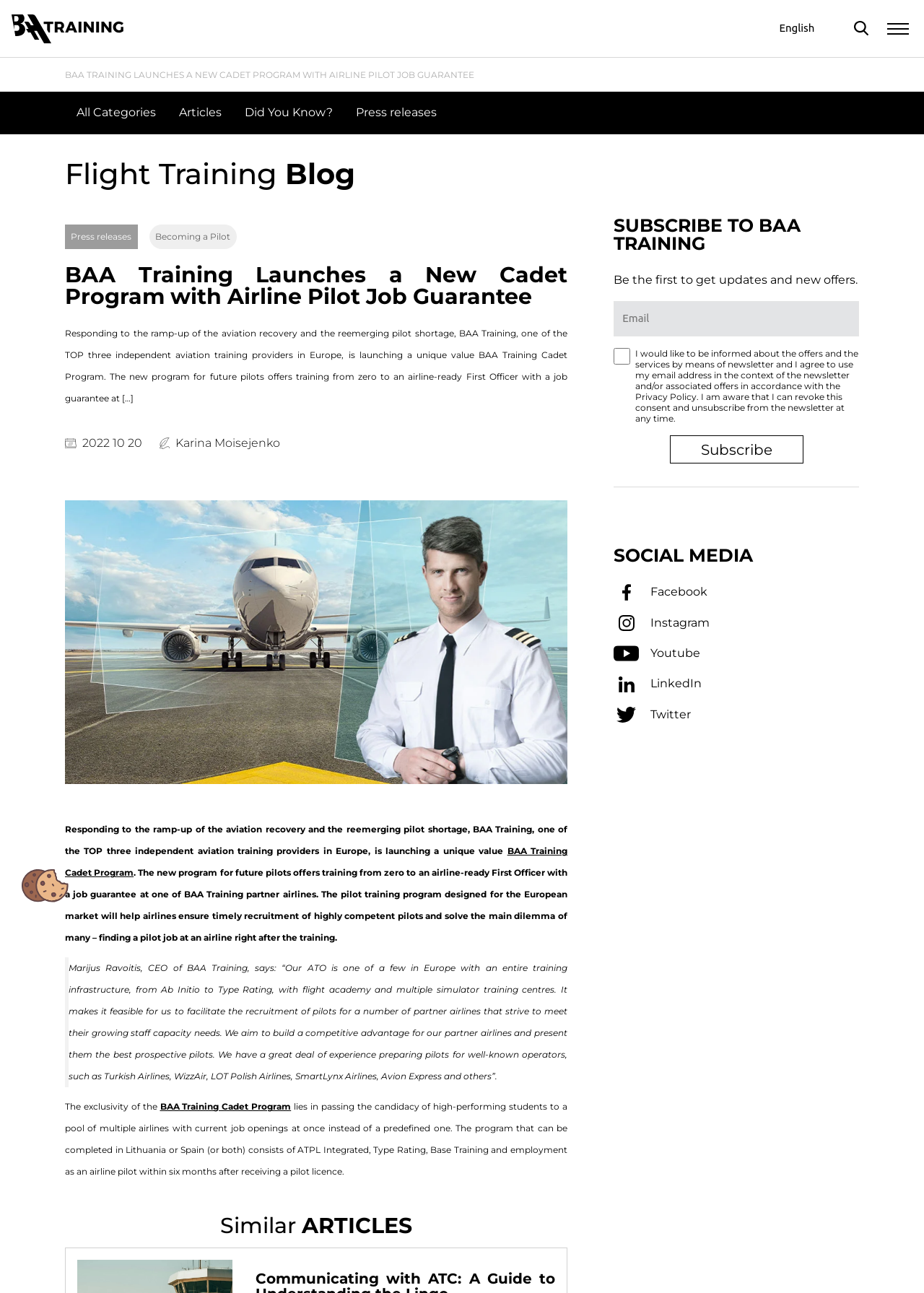Identify the bounding box coordinates of the clickable region necessary to fulfill the following instruction: "Learn more about Press releases". The bounding box coordinates should be four float numbers between 0 and 1, i.e., [left, top, right, bottom].

[0.07, 0.173, 0.149, 0.193]